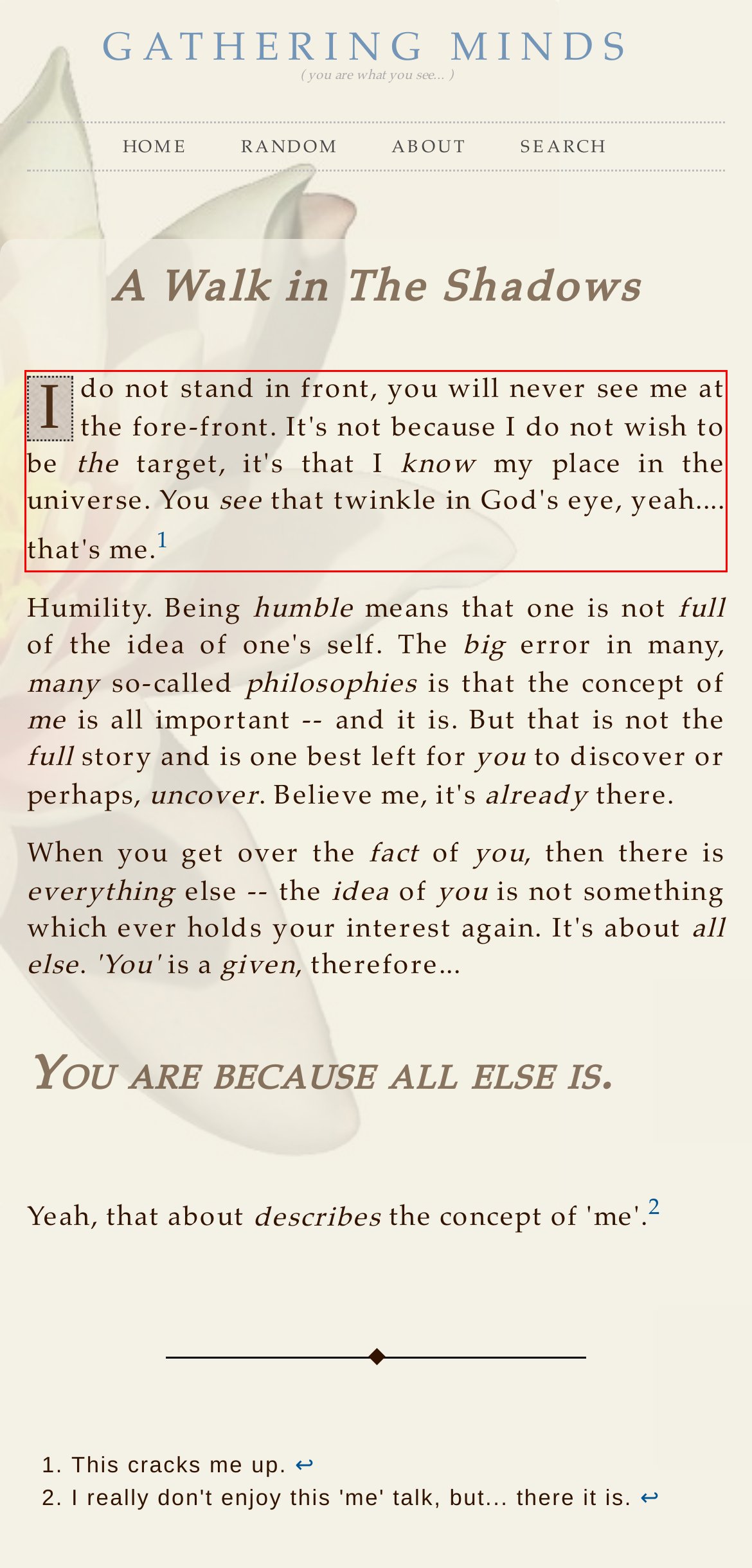Analyze the screenshot of a webpage where a red rectangle is bounding a UI element. Extract and generate the text content within this red bounding box.

I do not stand in front, you will never see me at the fore-front. It's not because I do not wish to be the target, it's that I know my place in the universe. You see that twinkle in God's eye, yeah.... that's me.1